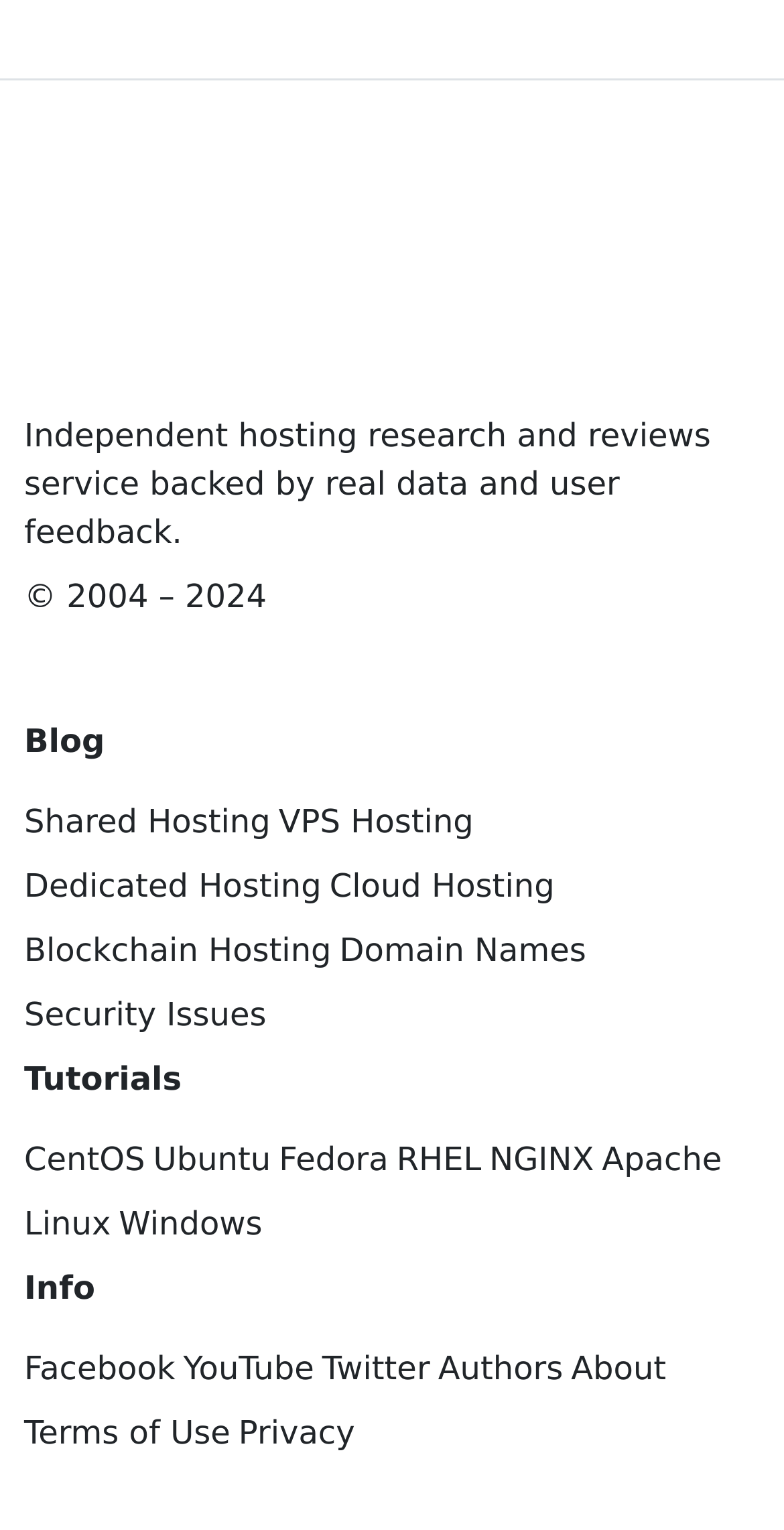Identify the bounding box coordinates of the clickable region required to complete the instruction: "Learn about CentOS". The coordinates should be given as four float numbers within the range of 0 and 1, i.e., [left, top, right, bottom].

[0.031, 0.742, 0.185, 0.774]